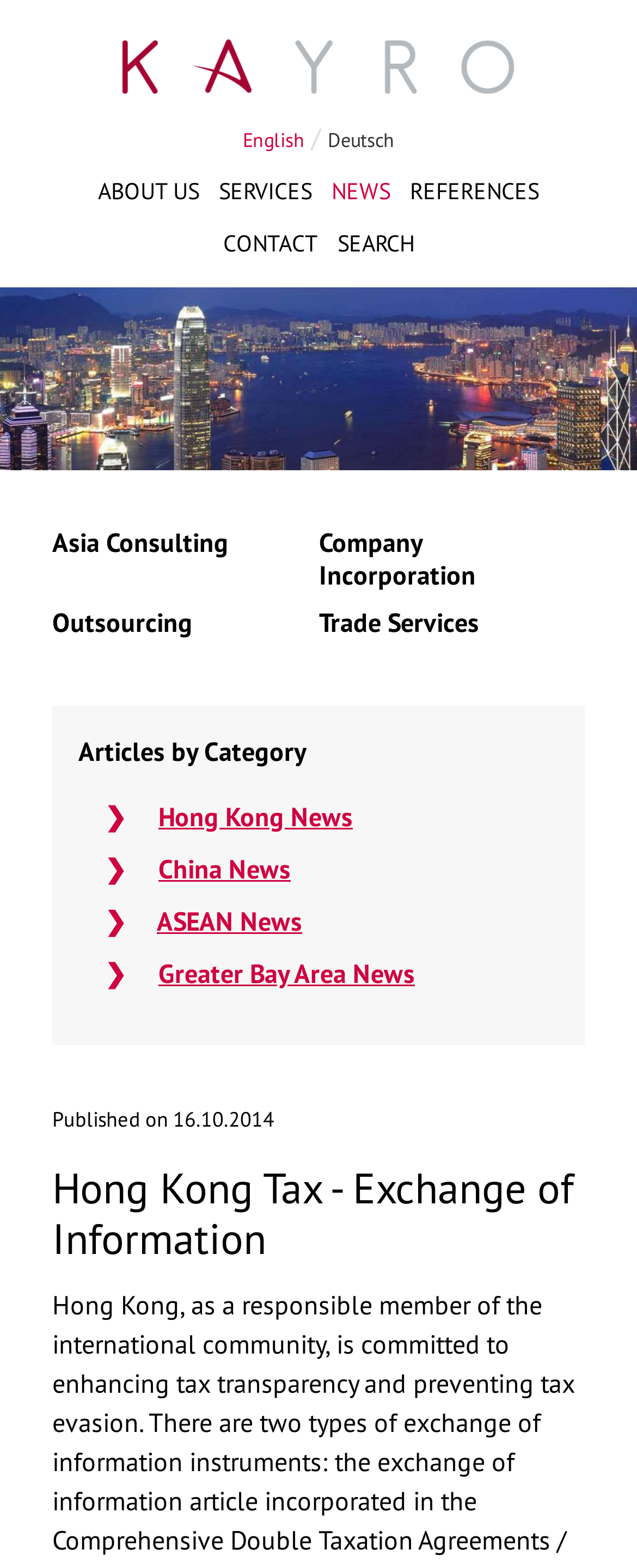Identify the bounding box for the given UI element using the description provided. Coordinates should be in the format (top-left x, top-left y, bottom-right x, bottom-right y) and must be between 0 and 1. Here is the description: English

[0.381, 0.08, 0.478, 0.099]